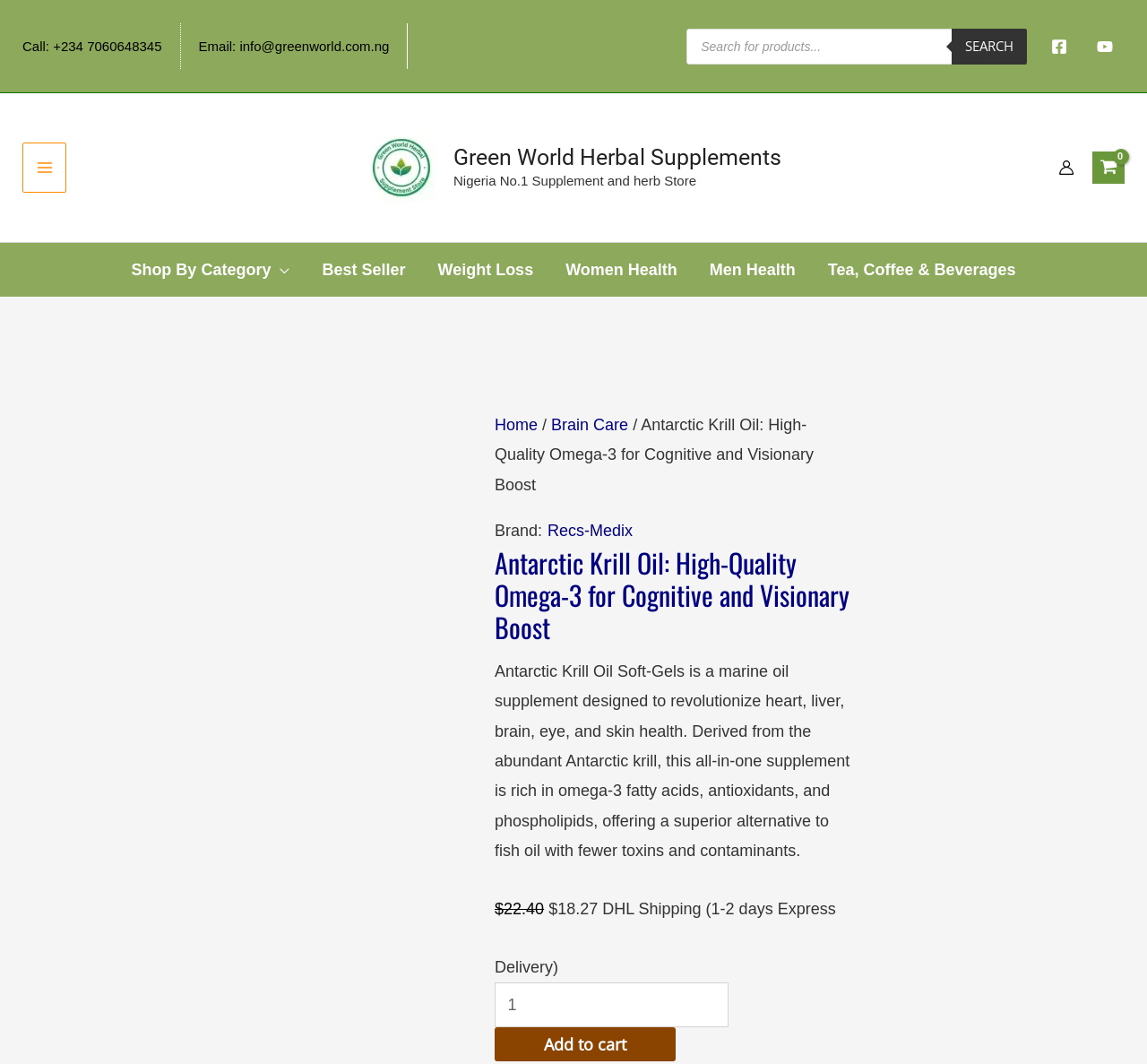Can you show the bounding box coordinates of the region to click on to complete the task described in the instruction: "Visit Facebook page"?

[0.911, 0.036, 0.941, 0.051]